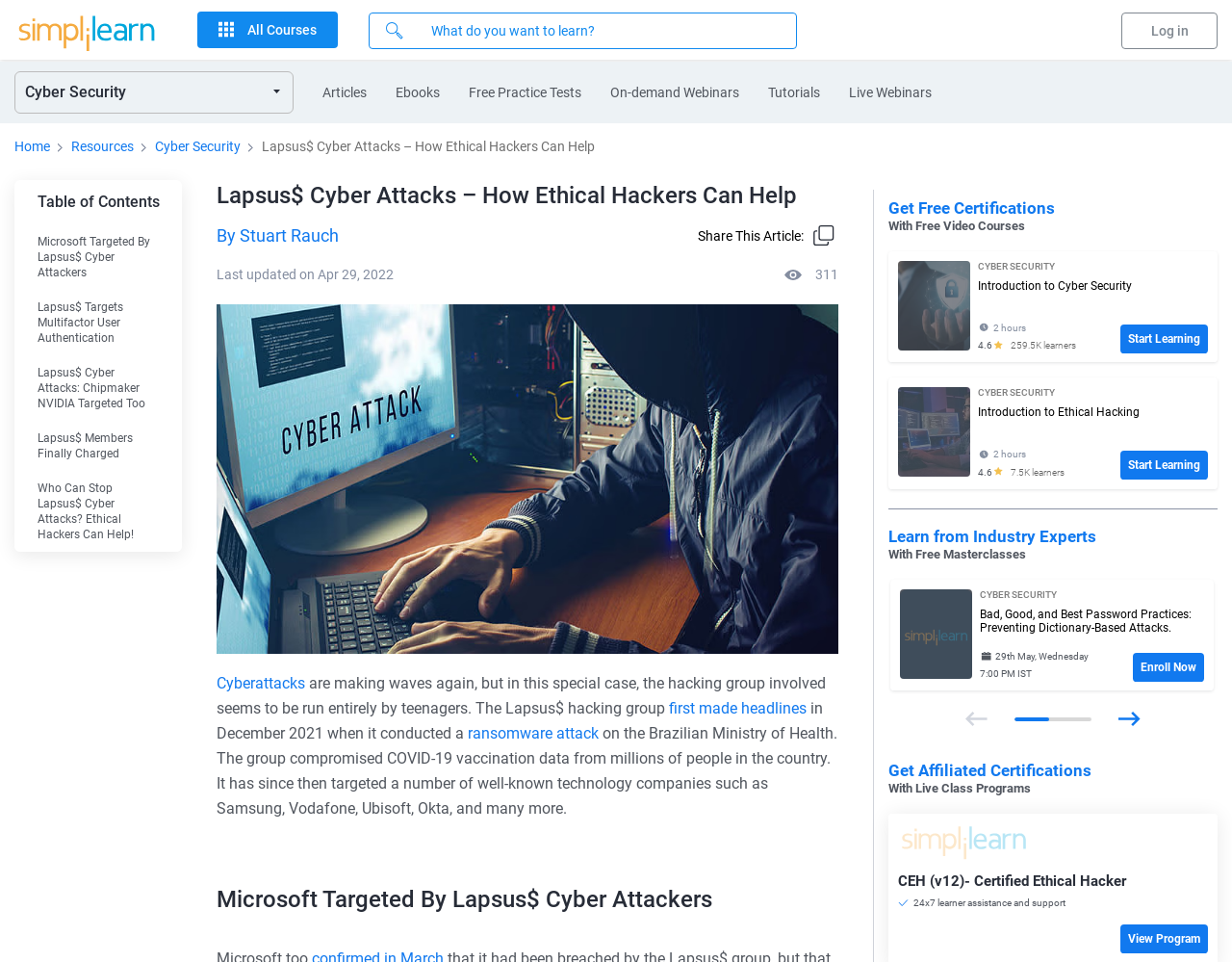What is the topic of the article?
Please answer the question as detailed as possible.

The topic of the article can be inferred from the title 'Lapsus$ Cyber Attacks – How Ethical Hackers Can Help' and the content of the article which discusses the Lapsus$ hacking group and their cyber attacks.